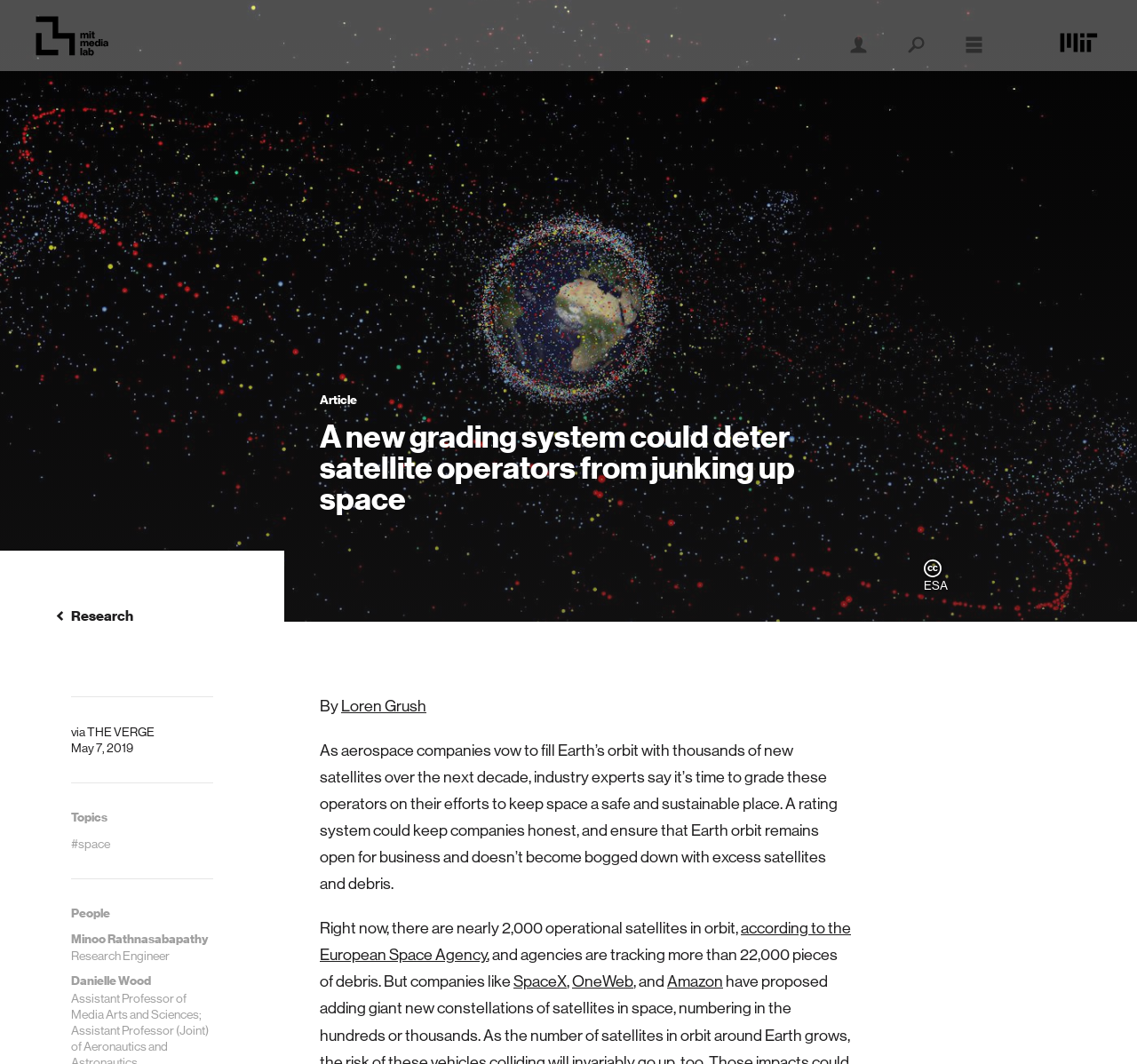Give the bounding box coordinates for the element described by: "Minoo Rathnasabapathy Research Engineer".

[0.062, 0.875, 0.188, 0.906]